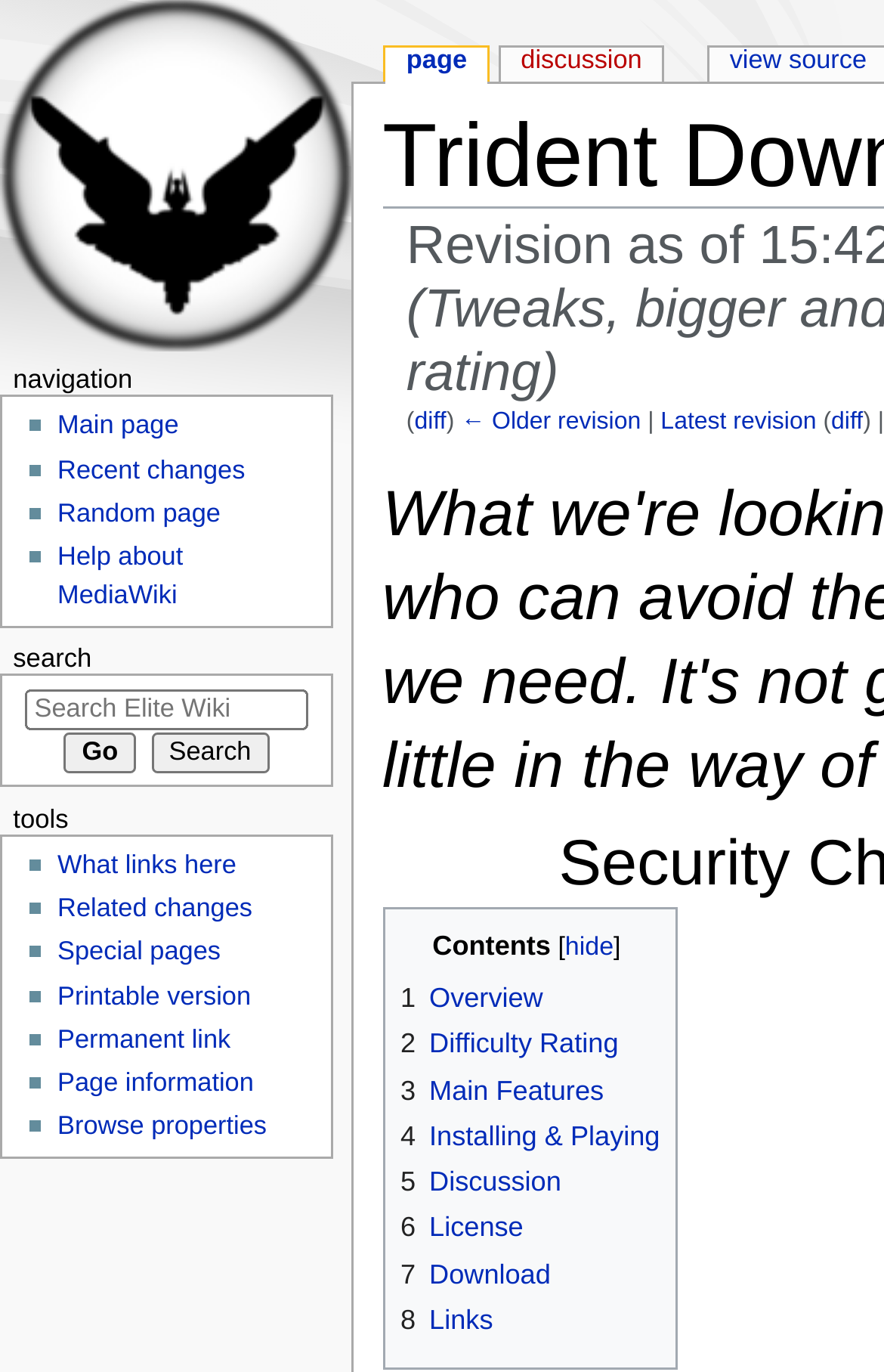Identify the bounding box coordinates of the clickable section necessary to follow the following instruction: "Search for something". The coordinates should be presented as four float numbers from 0 to 1, i.e., [left, top, right, bottom].

[0.029, 0.503, 0.349, 0.533]